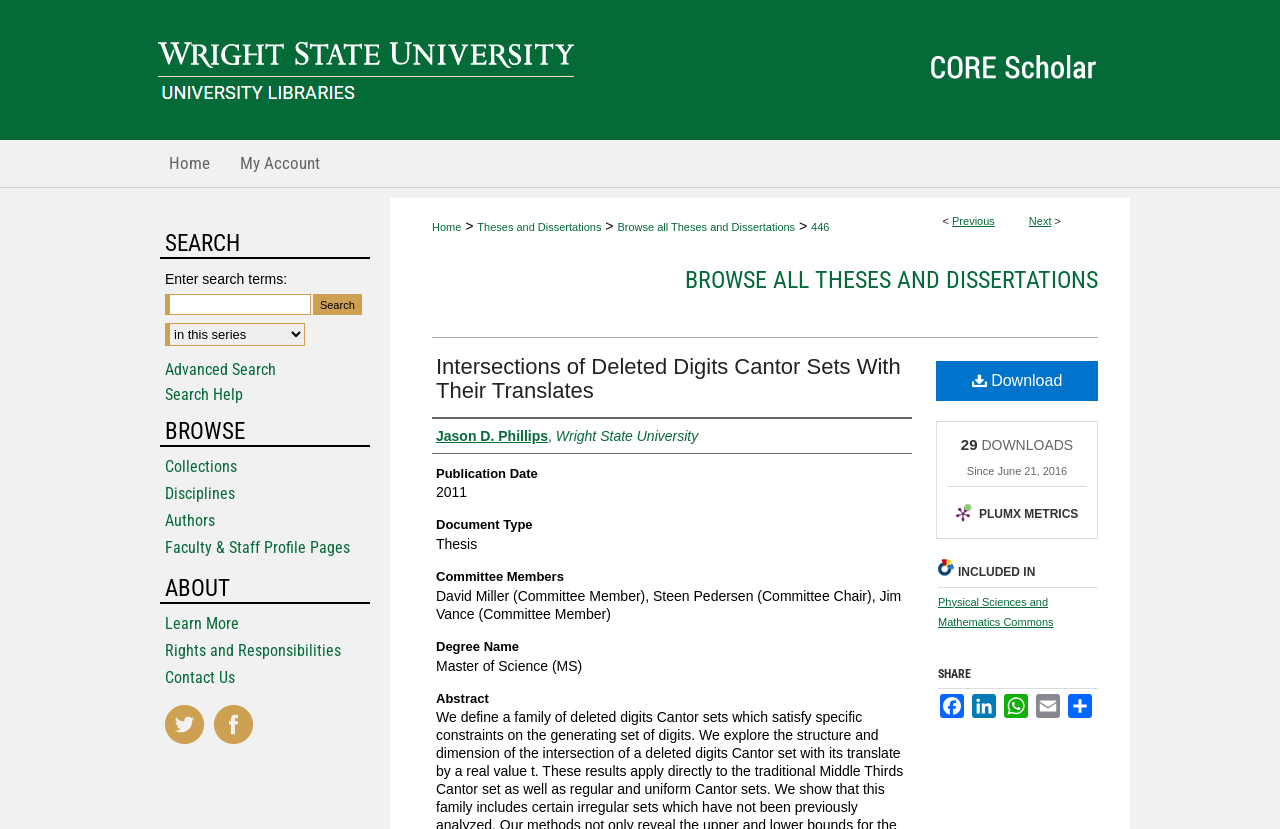Identify the bounding box coordinates of the clickable region required to complete the instruction: "Click on the 'Menu' link". The coordinates should be given as four float numbers within the range of 0 and 1, i.e., [left, top, right, bottom].

[0.953, 0.0, 1.0, 0.06]